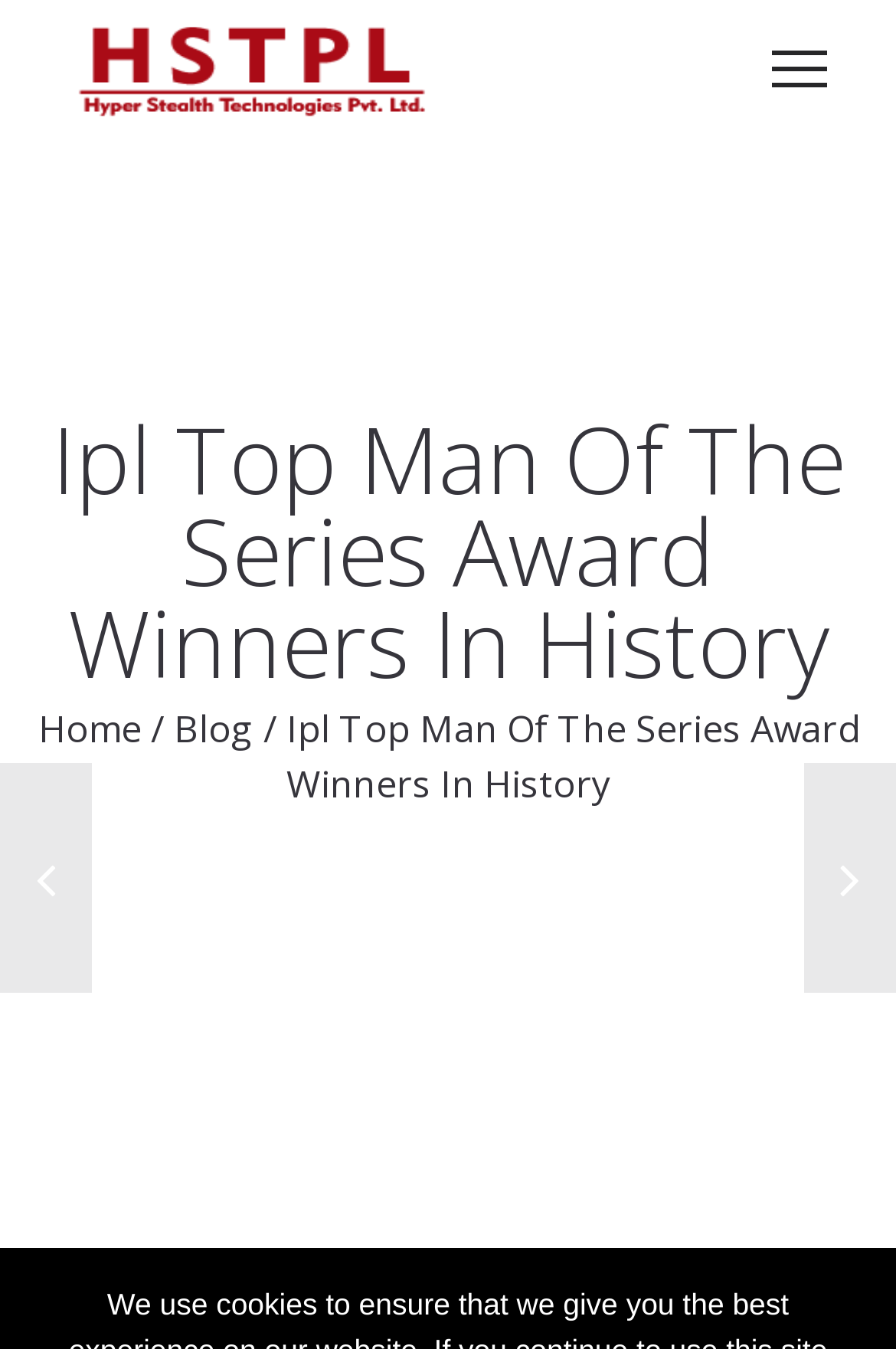Generate a comprehensive description of the contents of the webpage.

The webpage appears to be about IPL (Indian Premier League) cricket, specifically focusing on the top man of the series award winners in history. At the top left corner, there is a logo of "Hyper Stealth Technologies Pvt. Ltd." accompanied by two identical images, which are also links to the company's website. 

Below the logo, there is a prominent heading that reads "Ipl Top Man Of The Series Award Winners In History". This heading spans almost the entire width of the page.

On the top right corner, there is a link with no text, which might be a login or profile button. 

The webpage has a navigation menu located at the top center, consisting of three links: "Home" on the left, "Blog" on the right, and a slash (/) separator in between. 

The main content of the webpage is not explicitly described in the accessibility tree, but based on the meta description, it might be related to IPL 2023, retained players, and live IPL betting.